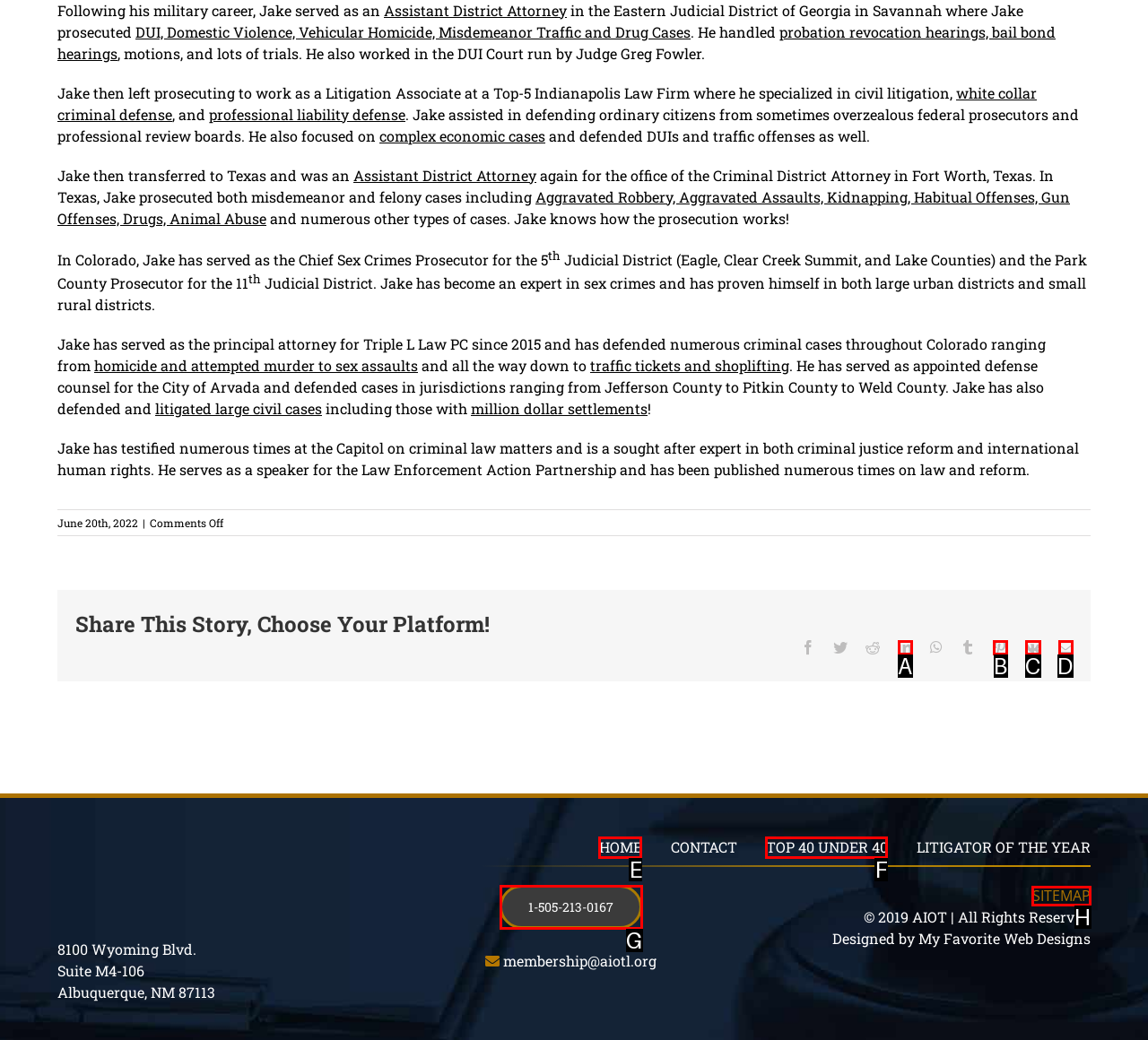From the given options, tell me which letter should be clicked to complete this task: View sitemap
Answer with the letter only.

H